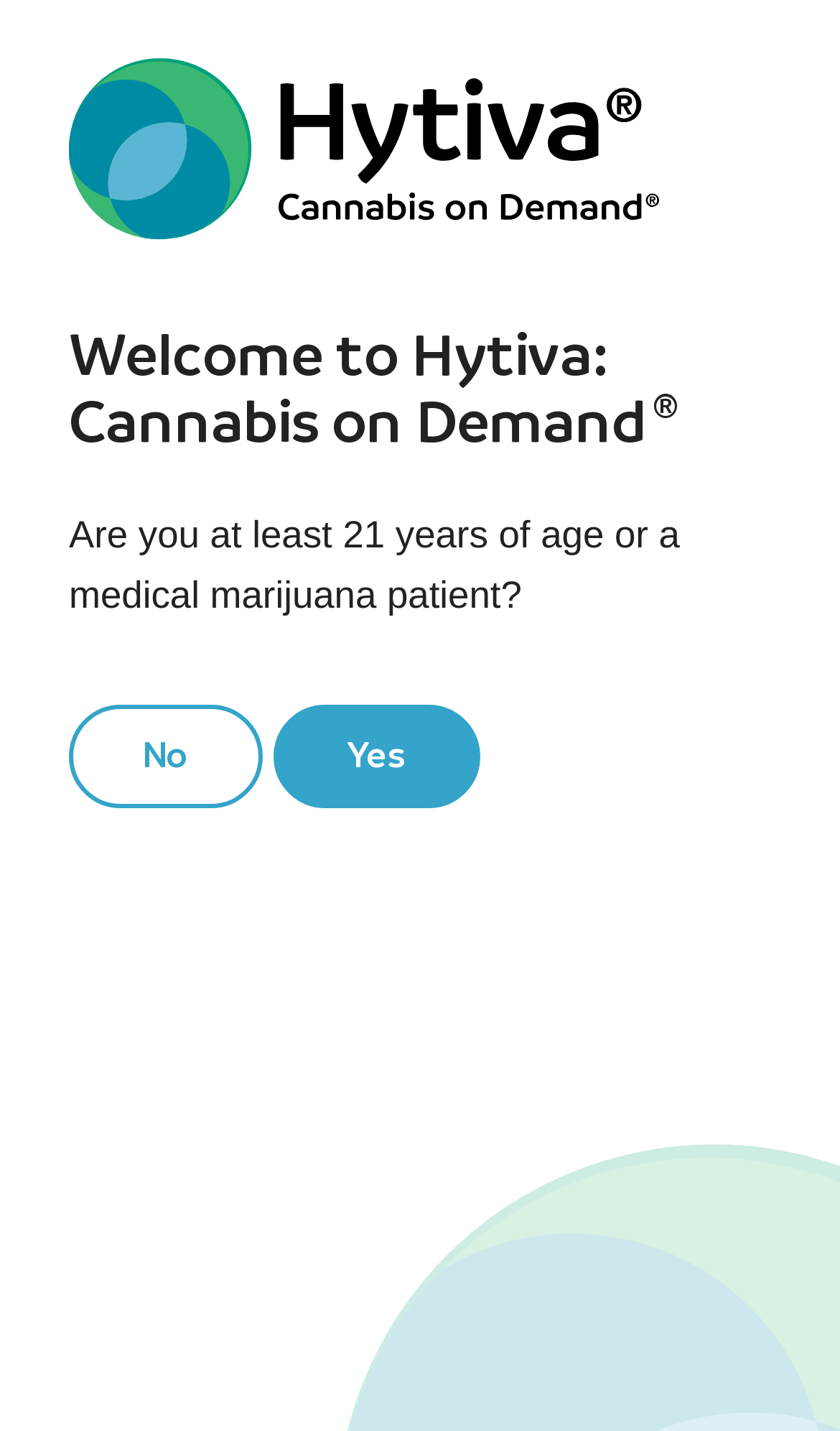Create an in-depth description of the webpage, covering main sections.

The webpage is about the Rocky Dennis strain of hybrid cannabis, with a focus on its characteristics and properties. At the top left of the page, there is a Hytiva logo, which is an image linked to the Hytiva website. Next to the logo, there is a heading that reads "Welcome to Hytiva: Cannabis on Demand®", with a superscript symbol indicating a registered trademark.

Below the heading, there is a text that asks users if they are at least 21 years of age or a medical marijuana patient. This text is positioned near the top of the page, slightly below the heading. 

To the right of the text, there are two buttons, "No" and "Yes", which are likely used to respond to the age verification question. The "No" button is positioned to the left of the "Yes" button, and both buttons are aligned horizontally.